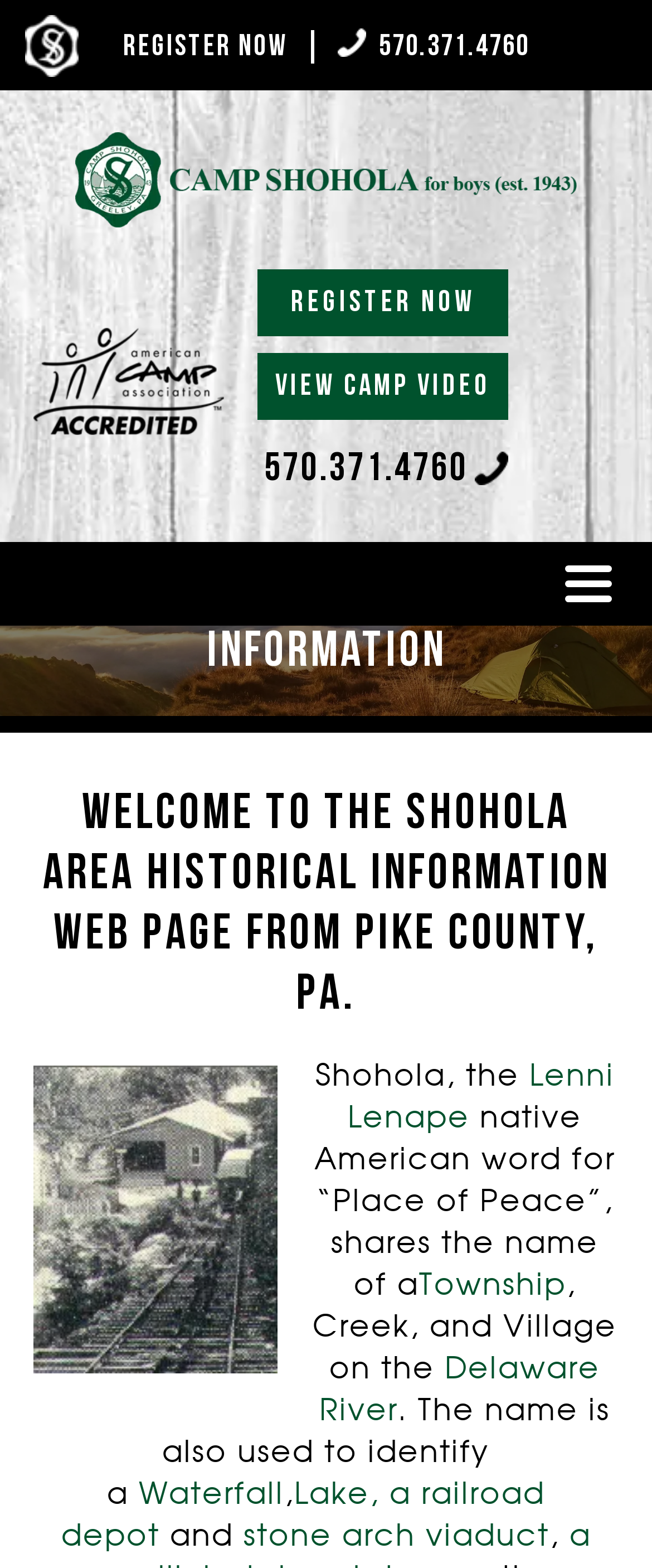Based on the provided description, "Waterfall", find the bounding box of the corresponding UI element in the screenshot.

[0.213, 0.945, 0.436, 0.964]